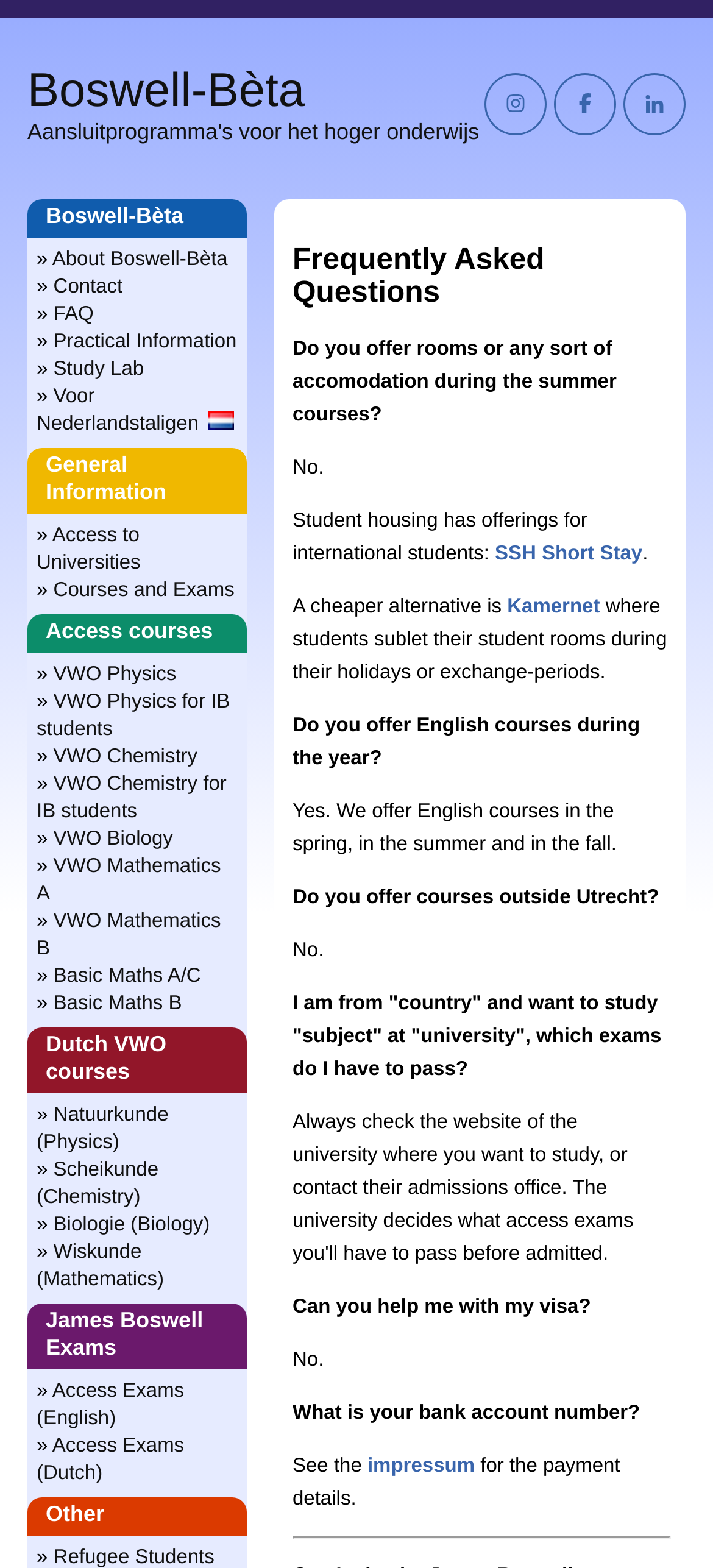Please identify the bounding box coordinates of the element that needs to be clicked to execute the following command: "Open the menu". Provide the bounding box using four float numbers between 0 and 1, formatted as [left, top, right, bottom].

None